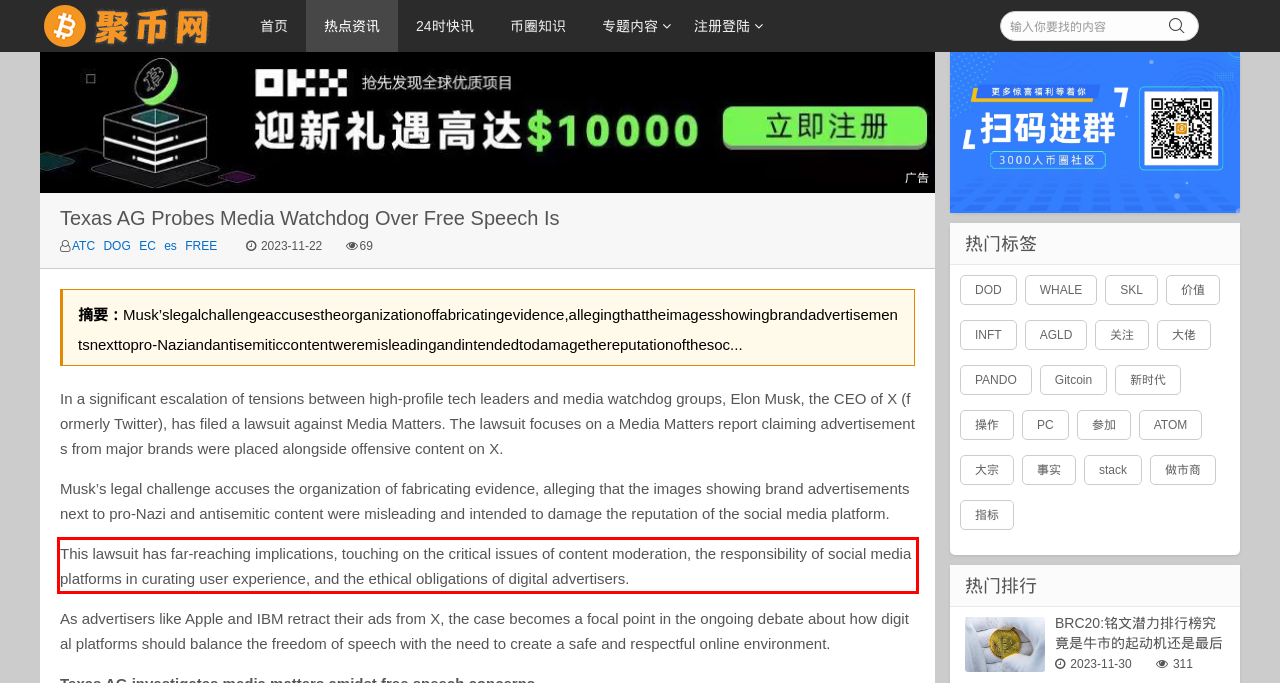You are provided with a screenshot of a webpage that includes a red bounding box. Extract and generate the text content found within the red bounding box.

This lawsuit has far-reaching implications, touching on the critical issues of content moderation, the responsibility of social media platforms in curating user experience, and the ethical obligations of digital advertisers.